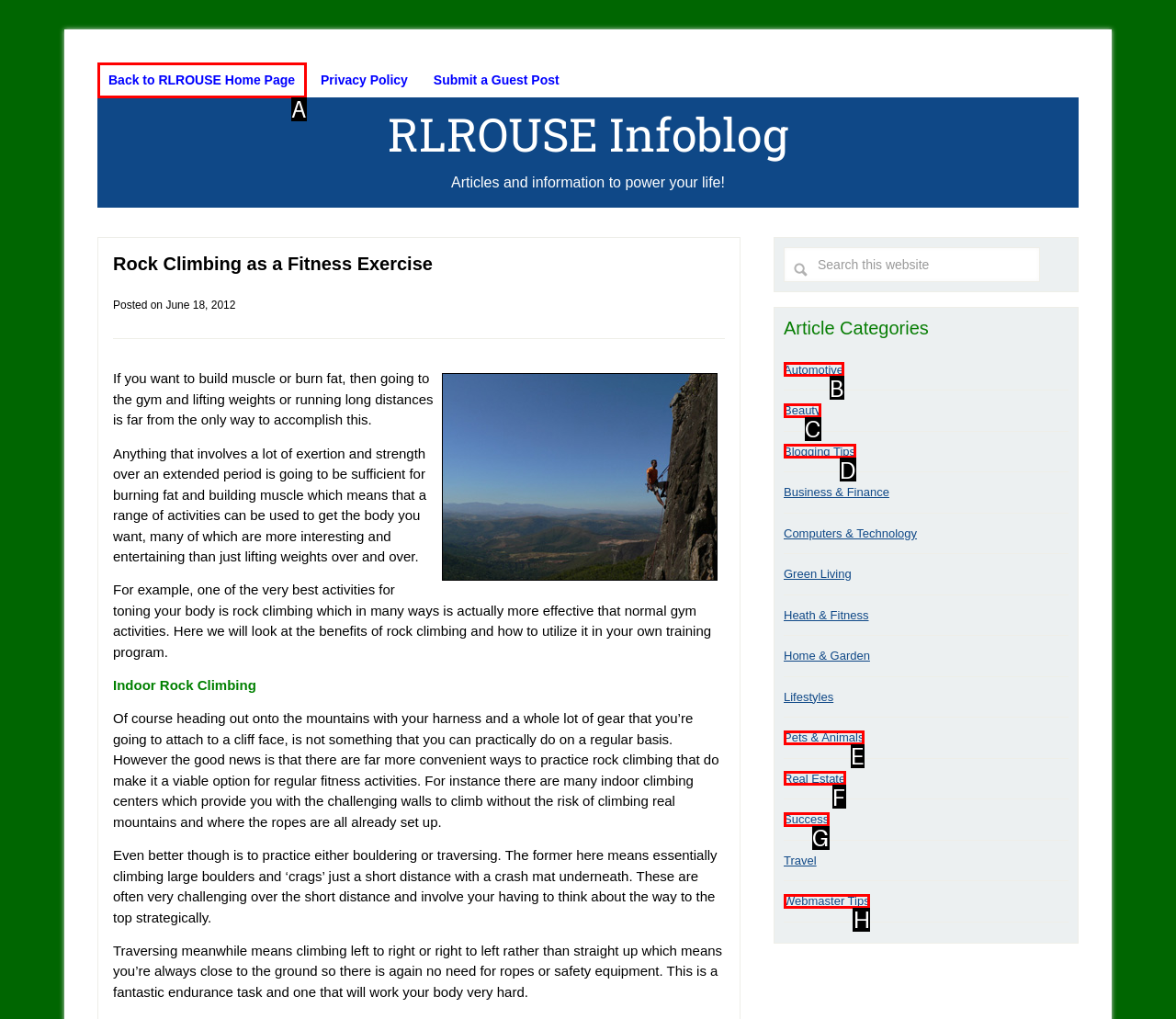Given the description: Back to RLROUSE Home Page, identify the corresponding option. Answer with the letter of the appropriate option directly.

A